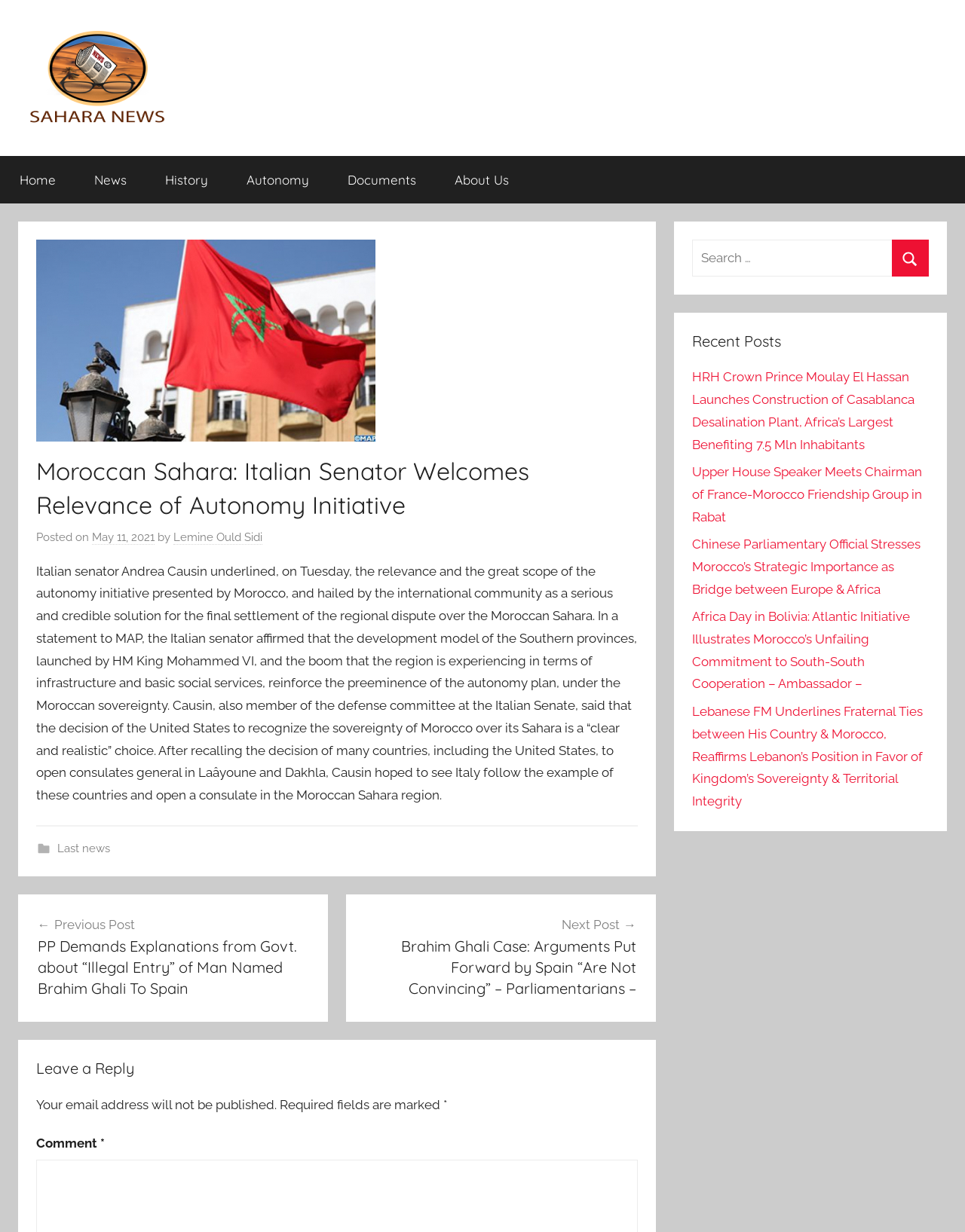Identify the bounding box coordinates for the UI element mentioned here: "Sahara News". Provide the coordinates as four float values between 0 and 1, i.e., [left, top, right, bottom].

[0.019, 0.107, 0.122, 0.172]